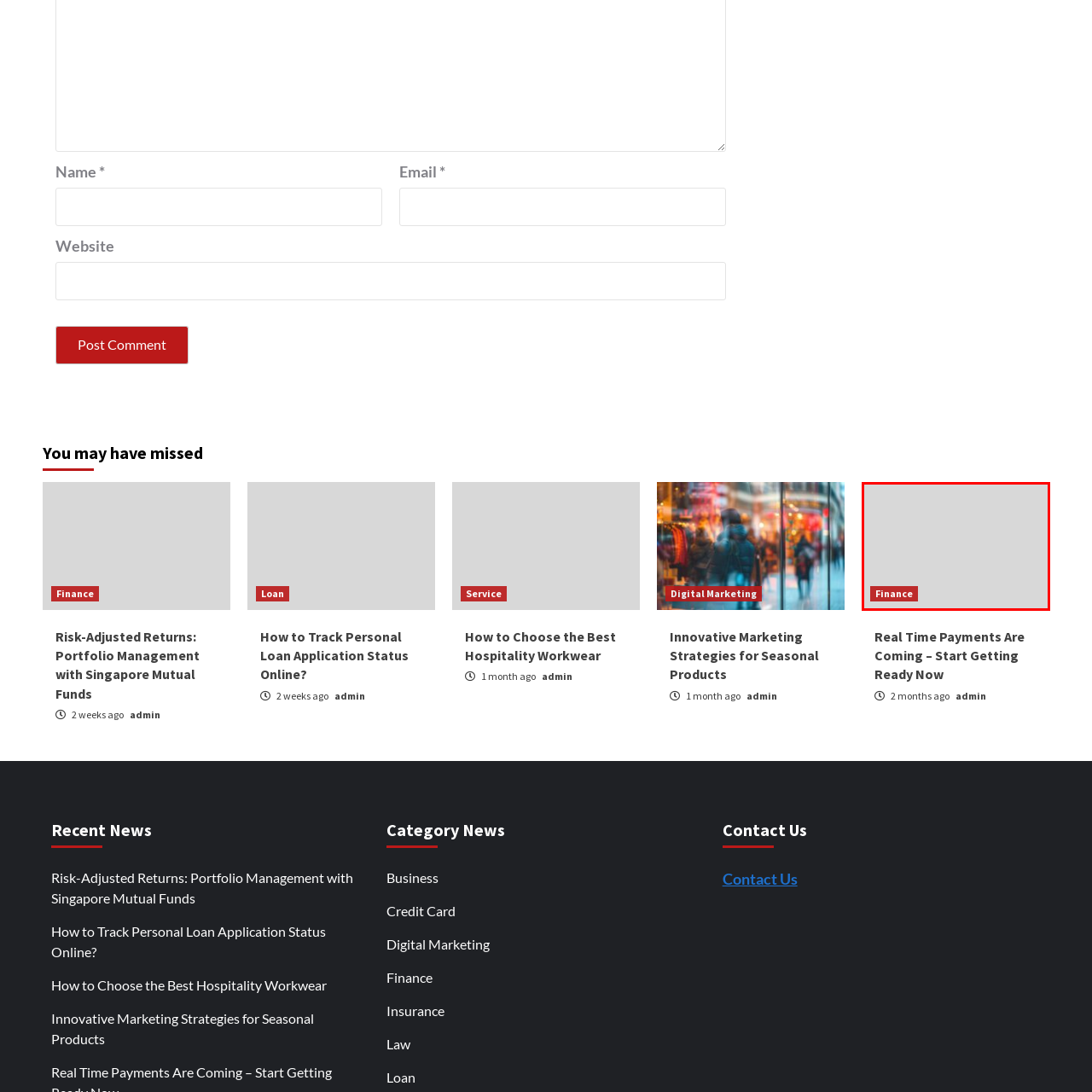What is the button likely used for?
Examine the red-bounded area in the image carefully and respond to the question with as much detail as possible.

The caption suggests that the button is part of an interactive interface, and its placement within the layout implies that it is an integral component of a website section focused on finance-related content. Therefore, it is likely used for navigation or to access information related to financial topics.